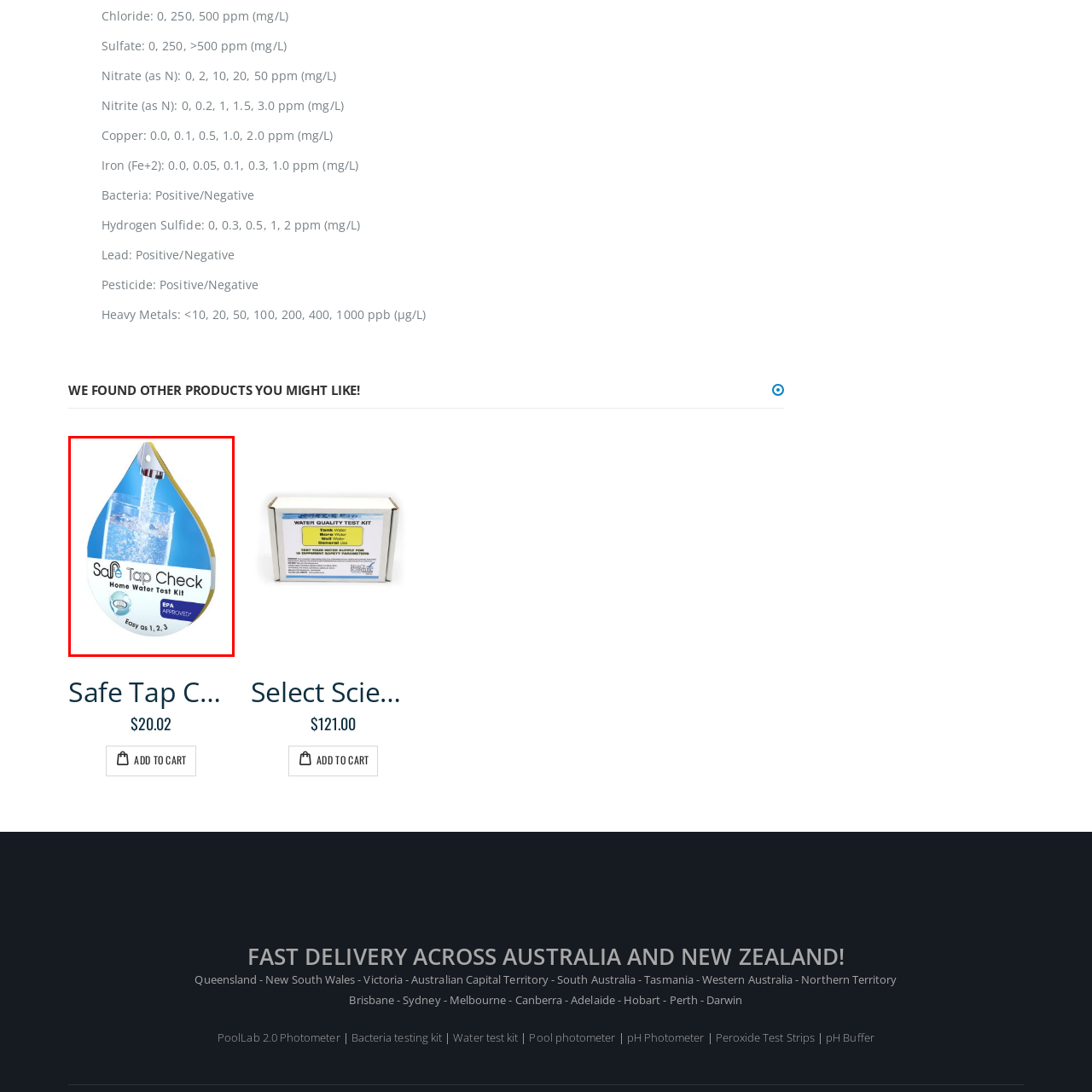What certification does the Safe Tap Check Home Water Test Kit have?
Examine the portion of the image surrounded by the red bounding box and deliver a detailed answer to the question.

The Safe Tap Check Home Water Test Kit has the certification of being EPA APPROVED, which is indicated on the label. This certification suggests that the kit meets the environmental standards set by the EPA, making it a reliable product for testing water quality.